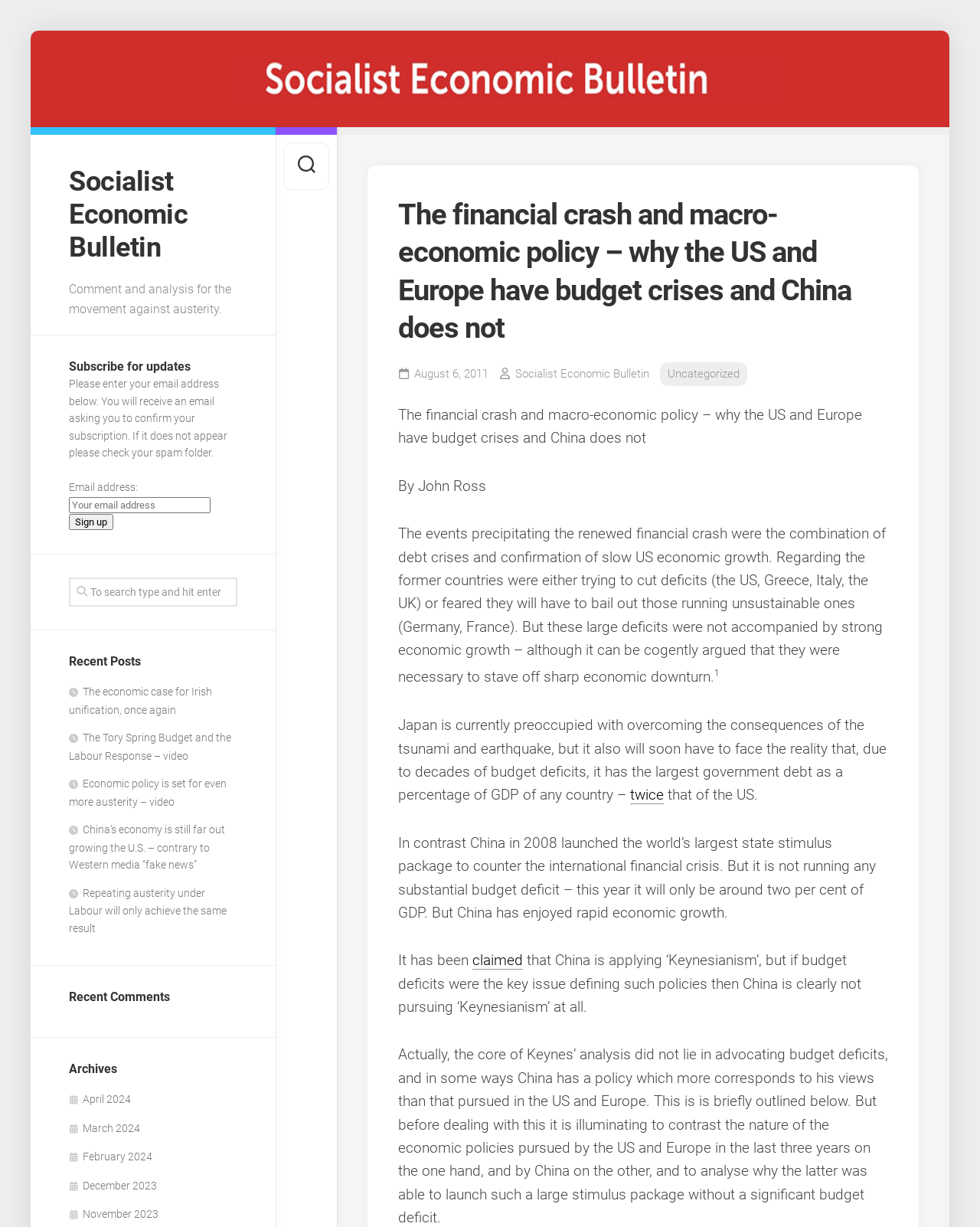Pinpoint the bounding box coordinates of the clickable area needed to execute the instruction: "Explore the 'Houston' area services". The coordinates should be specified as four float numbers between 0 and 1, i.e., [left, top, right, bottom].

None